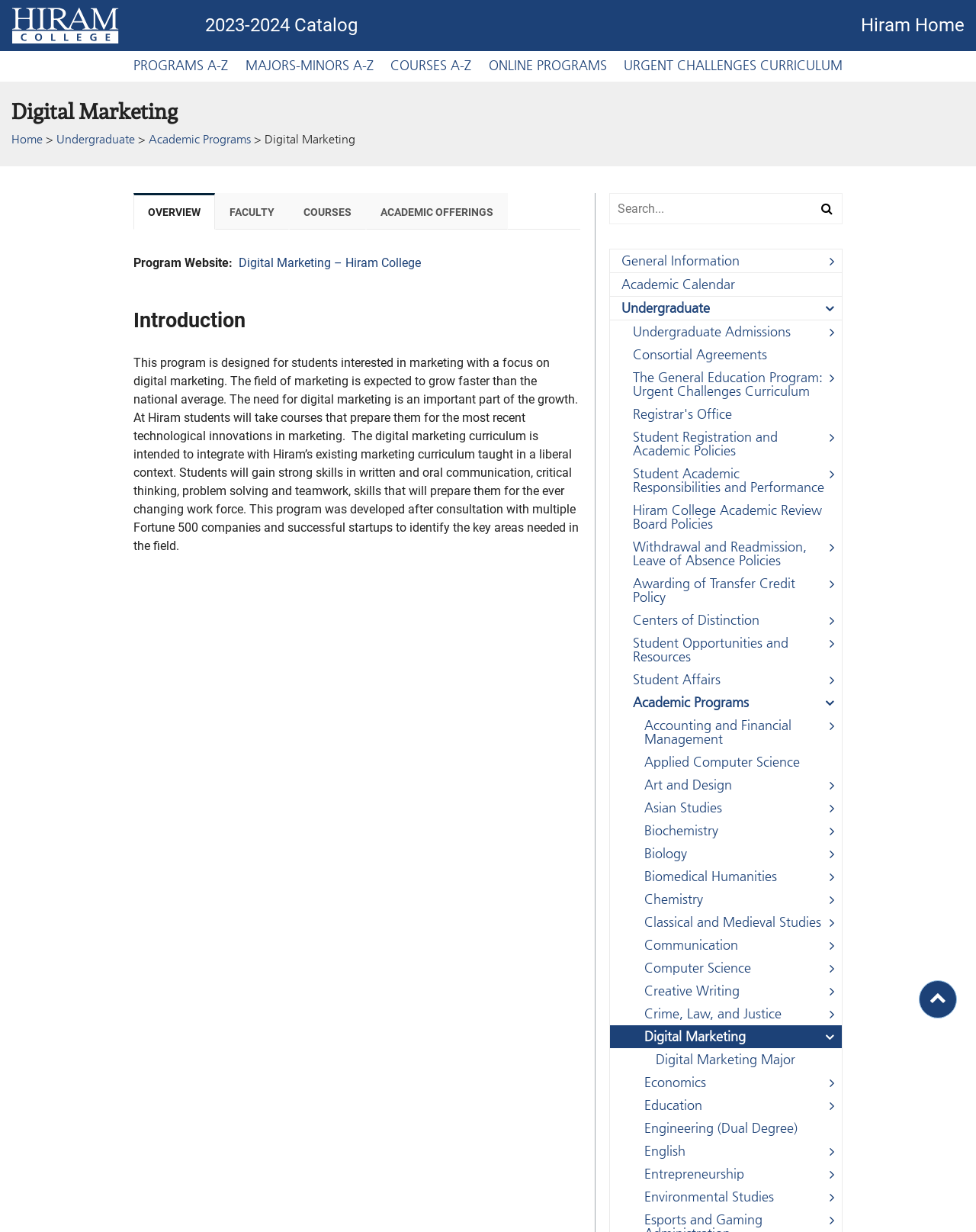Craft a detailed narrative of the webpage's structure and content.

This webpage is about the Digital Marketing program at Hiram College. At the top left, there is a link to "Hiram College" accompanied by an image of the college's logo. Next to it is a heading that reads "2023-2024 Catalog". On the top right, there is a link to "Hiram Home".

Below the top section, there is a navigation menu with several links, including "PROGRAMS A-Z", "MAJORS-MINORS A-Z", "COURSES A-Z", "ONLINE PROGRAMS", and "URGENT CHALLENGES CURRICULUM". 

The main content of the page is divided into two sections. On the left, there is a navigation menu with breadcrumbs, showing the path "Home > Undergraduate > Academic Programs > Digital Marketing". Below it, there is a tab list with four tabs: "OVERVIEW", "FACULTY", "COURSES", and "ACADEMIC OFFERINGS". The "OVERVIEW" tab is selected by default.

On the right side of the page, there is a section with a heading "Introduction" that provides a brief overview of the Digital Marketing program. The text explains that the program is designed for students interested in marketing with a focus on digital marketing, and that it prepares students for the ever-changing workforce.

Below the introduction, there is a search catalog section with a text box and a submit button. On the right side of the search section, there are several links to other pages, including "General Information", "Academic Calendar", "Undergraduate", and many others.

At the bottom of the page, there is a link to "Back to top" with an arrow icon.